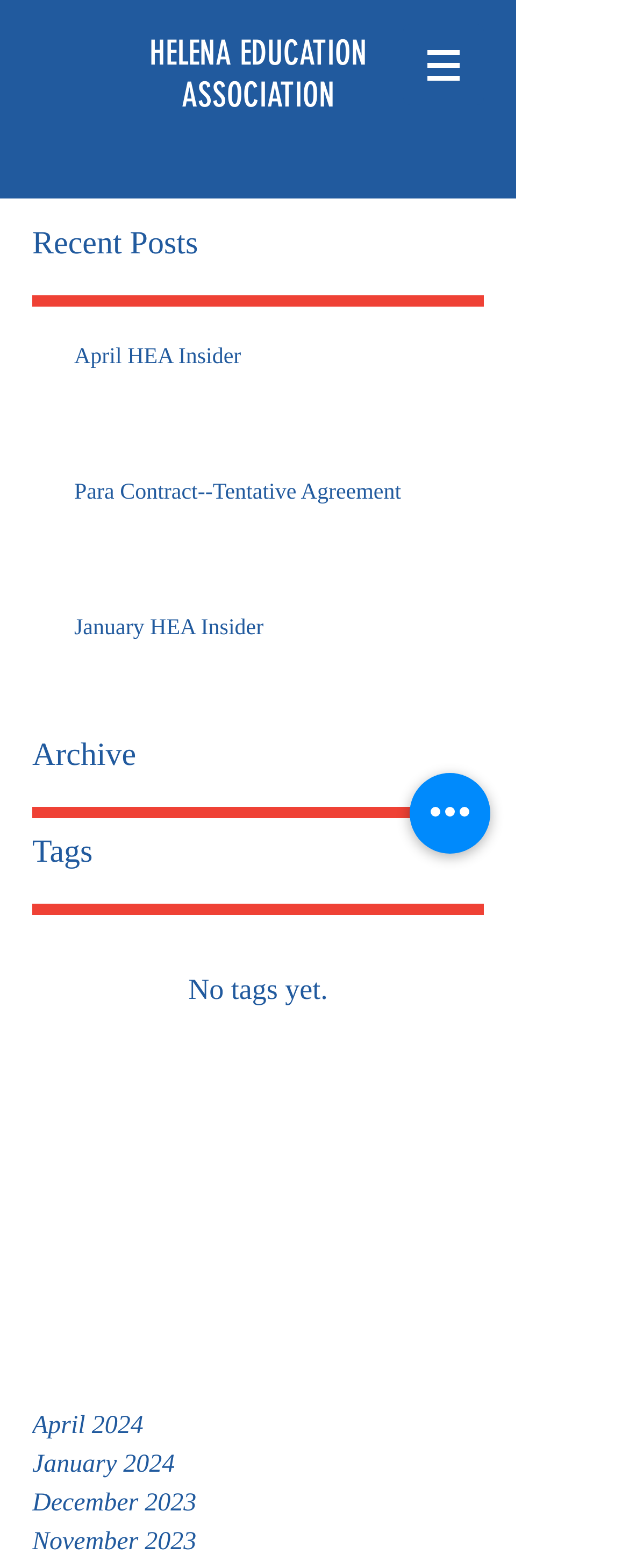Can you find and provide the title of the webpage?

HELENA EDUCATION ASSOCIATION